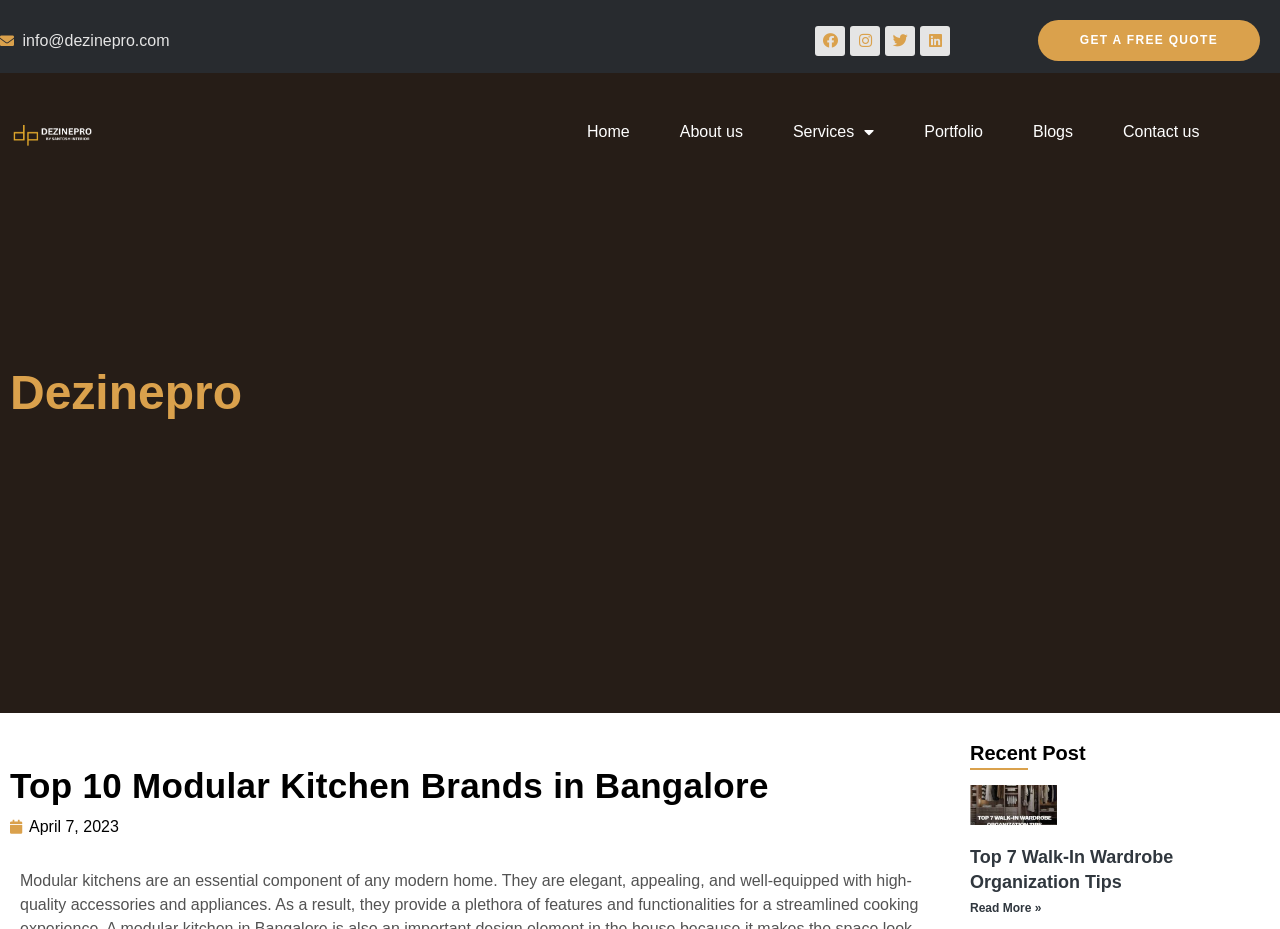Create a detailed narrative of the webpage’s visual and textual elements.

This webpage is about modular kitchens, specifically showcasing the top 10 modular kitchen brands in Bangalore. At the top left corner, there is a logo of Dezinepro, and next to it, there are social media links to Facebook, Instagram, Twitter, and Linkedin. Below these links, there is a "GET A FREE QUOTE" button.

The main content area is divided into two sections. On the left side, there is a navigation menu with links to "Home", "About us", "Services", "Portfolio", "Blogs", and "Contact us". The "Services" link has a dropdown menu.

On the right side, there is a heading "Dezinepro" followed by a subheading "Top 10 Modular Kitchen Brands in Bangalore". Below this, there is a link to the publication date "April 7, 2023", and a brief text "Modular kitchens".

Further down, there is a section titled "Recent Post" with an article about "Top 7 Walk-In Wardrobe Organization Tips". This article has a thumbnail image, a heading, and a brief summary with a "Read More" link.